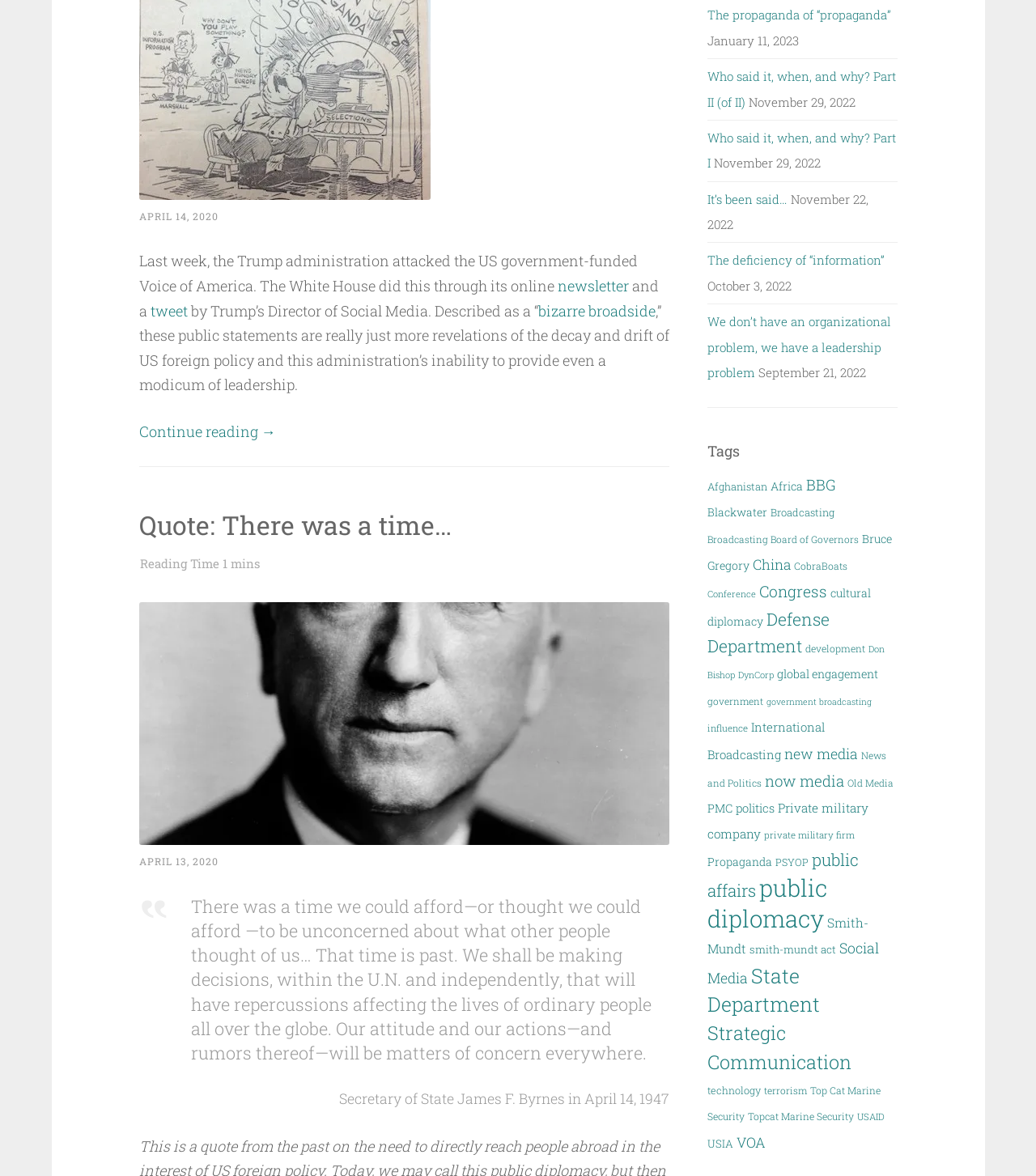Determine the bounding box coordinates of the clickable element to achieve the following action: 'Read the article 'Understanding the White House’s Attack on VOA''. Provide the coordinates as four float values between 0 and 1, formatted as [left, top, right, bottom].

[0.134, 0.359, 0.266, 0.375]